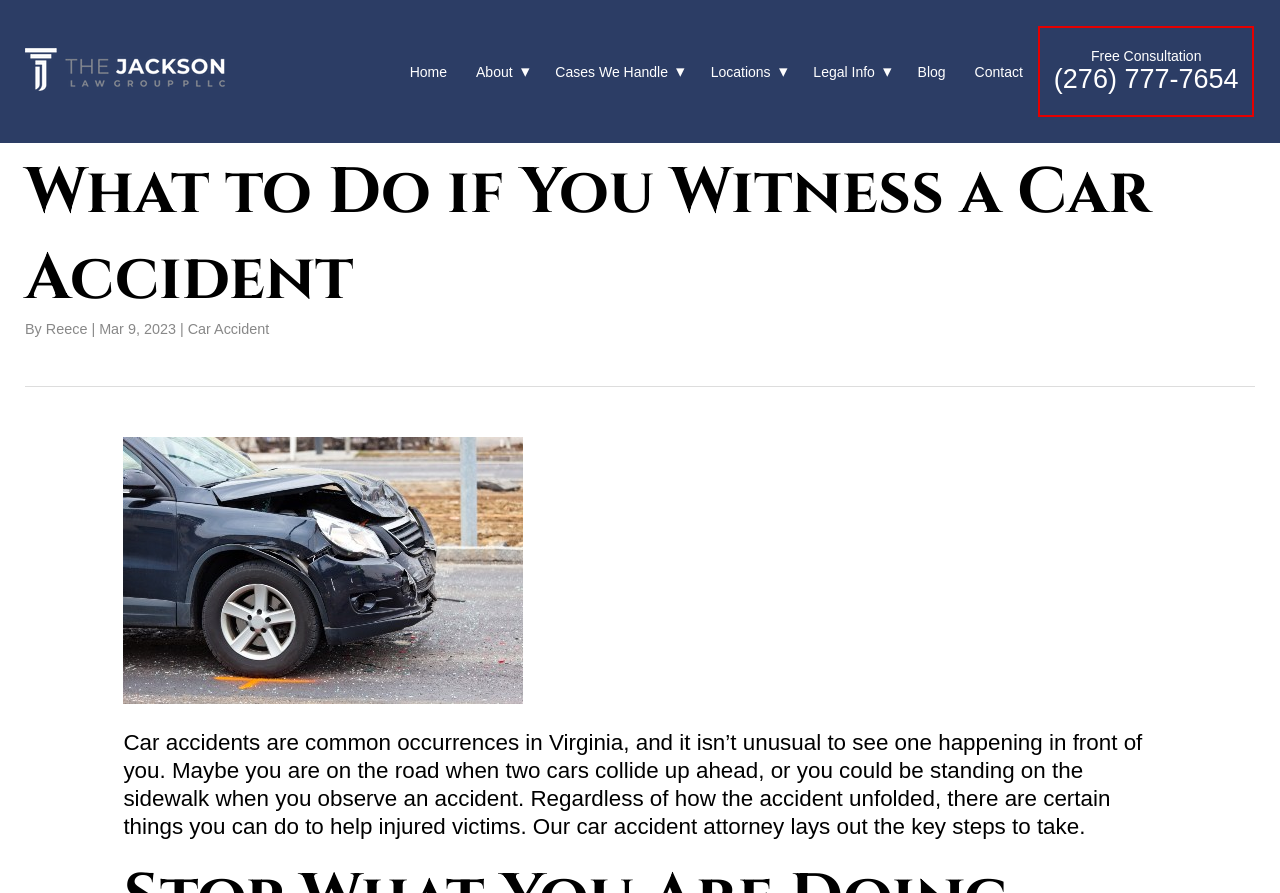Using the description: "Legal Info", determine the UI element's bounding box coordinates. Ensure the coordinates are in the format of four float numbers between 0 and 1, i.e., [left, top, right, bottom].

[0.633, 0.071, 0.686, 0.089]